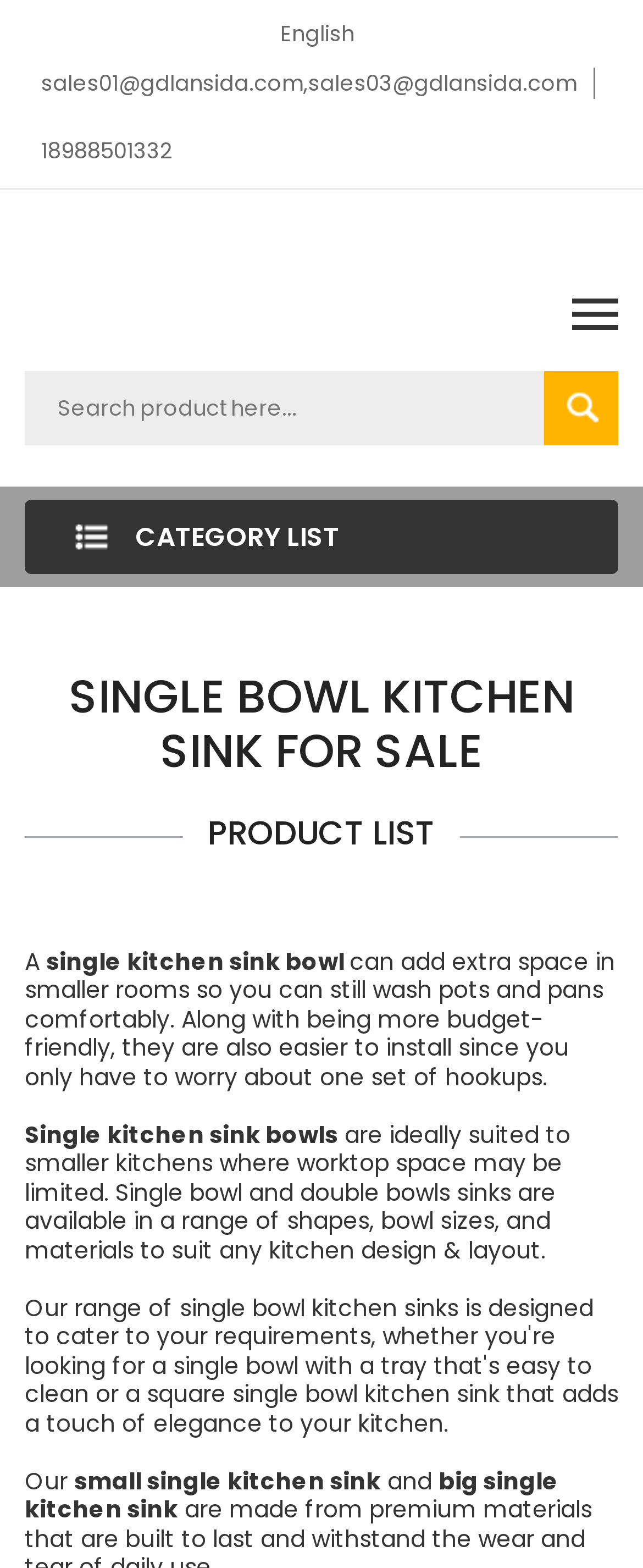Provide a brief response in the form of a single word or phrase:
What is the range of single bowl kitchen sinks available?

Small to big